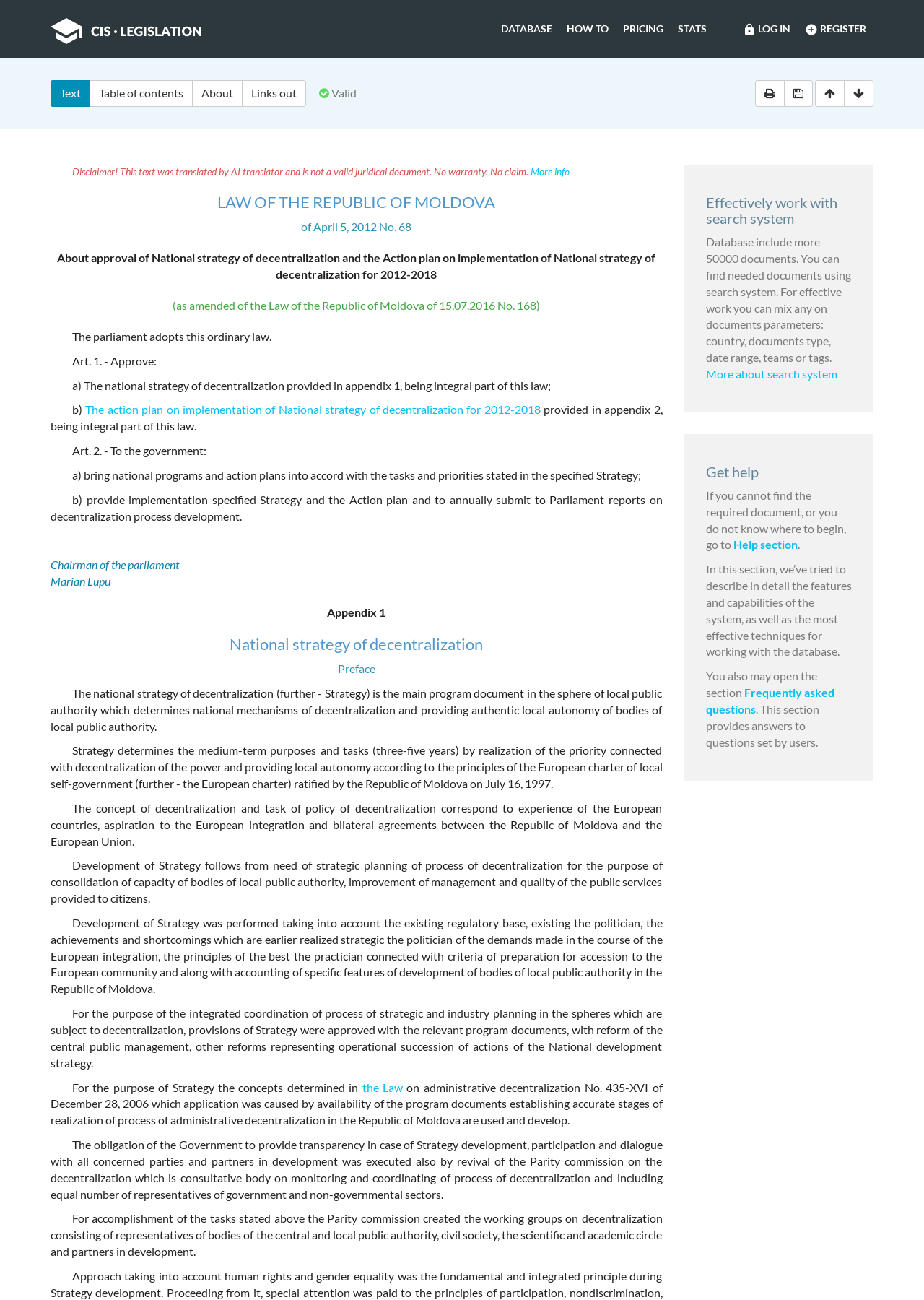Pinpoint the bounding box coordinates of the clickable element needed to complete the instruction: "Log in". The coordinates should be provided as four float numbers between 0 and 1: [left, top, right, bottom].

[0.796, 0.016, 0.863, 0.029]